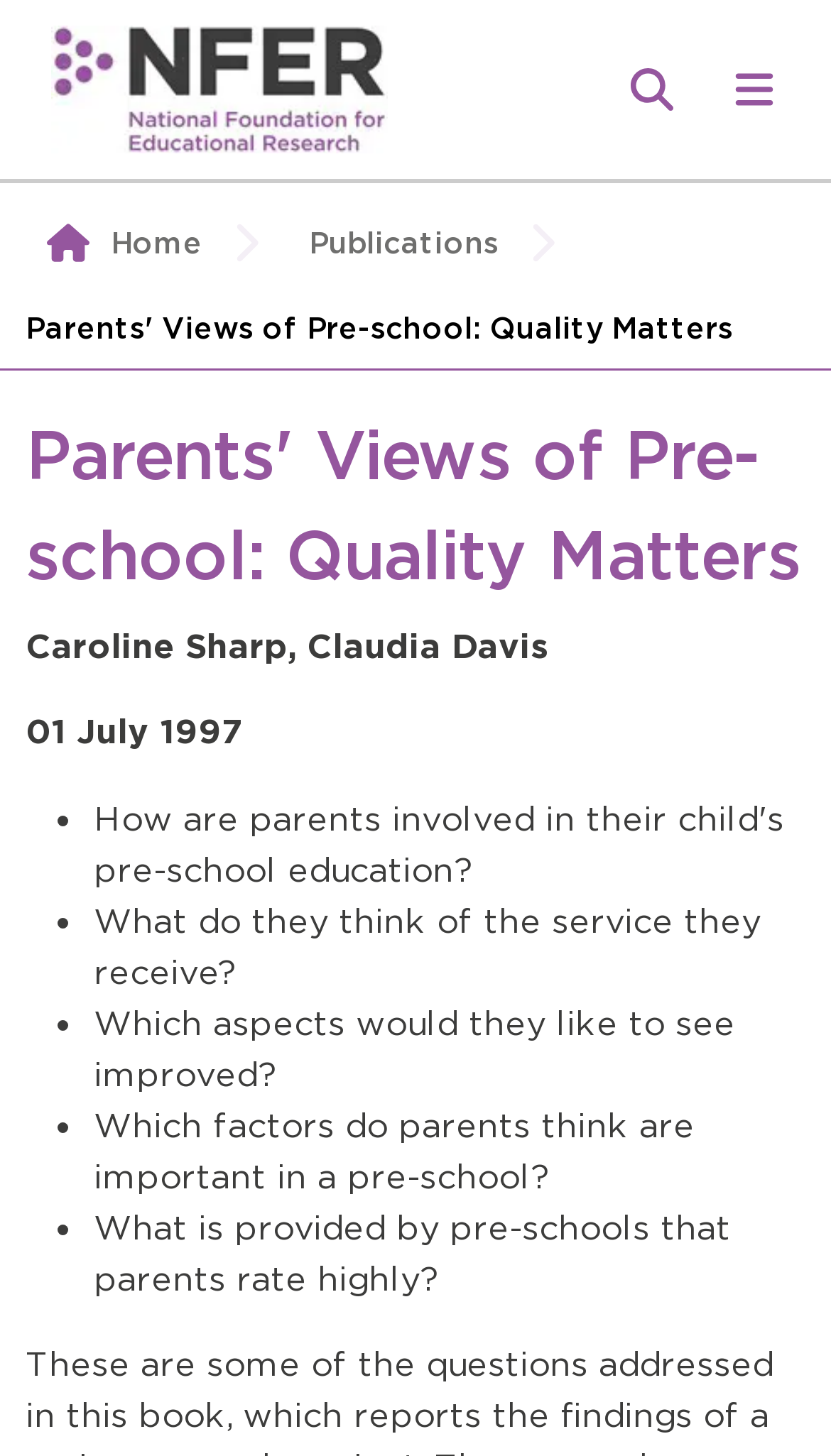What are the aspects that parents would like to see improved in pre-schools?
Using the image, respond with a single word or phrase.

Various aspects